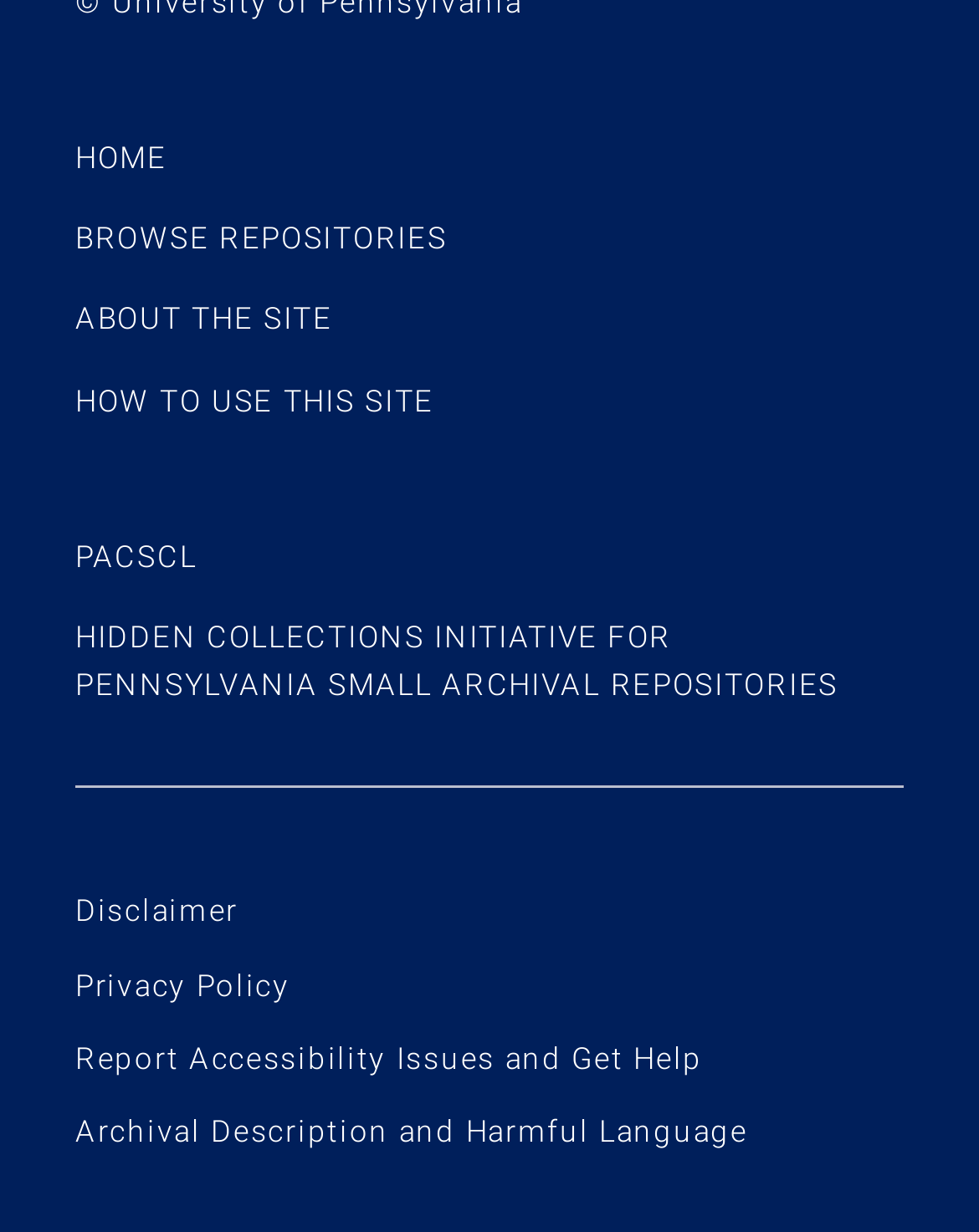Provide the bounding box coordinates for the UI element that is described by this text: "Browse Repositories". The coordinates should be in the form of four float numbers between 0 and 1: [left, top, right, bottom].

[0.077, 0.18, 0.457, 0.208]